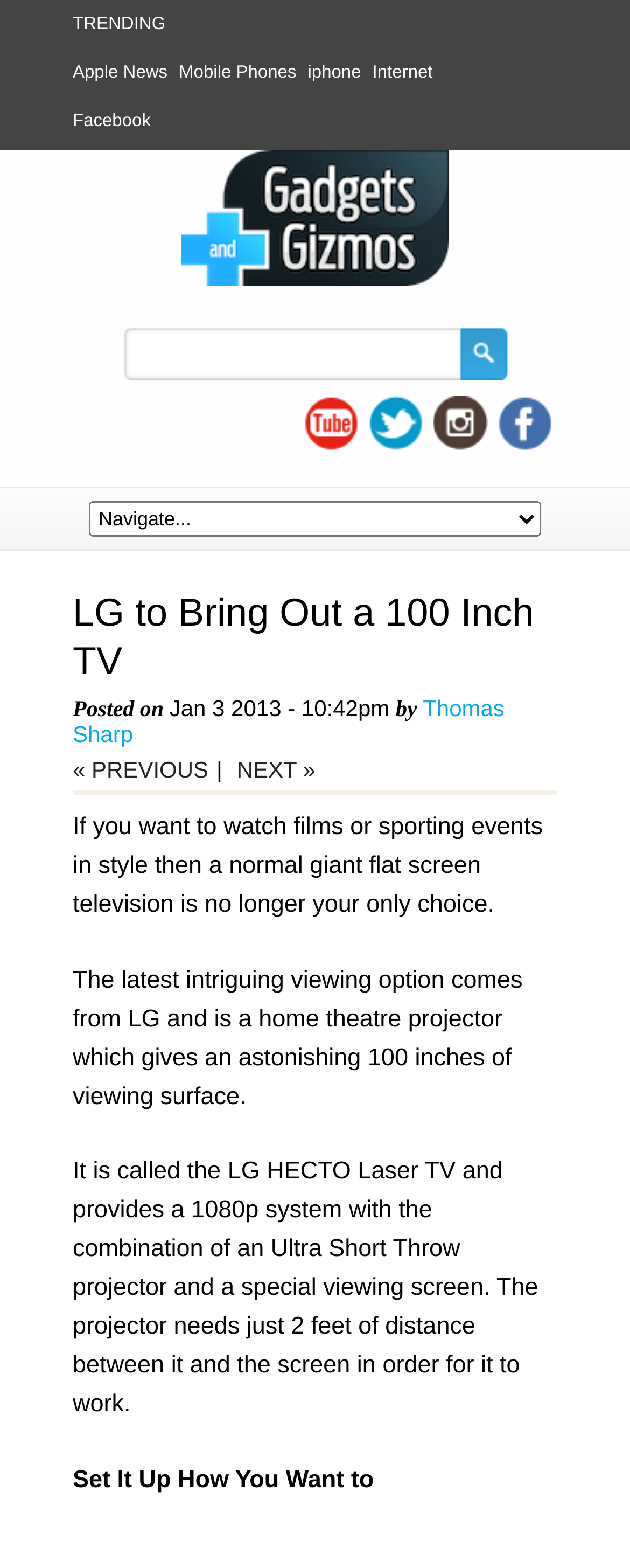Bounding box coordinates must be specified in the format (top-left x, top-left y, bottom-right x, bottom-right y). All values should be floating point numbers between 0 and 1. What are the bounding box coordinates of the UI element described as: Mobile Phones

[0.284, 0.04, 0.47, 0.053]